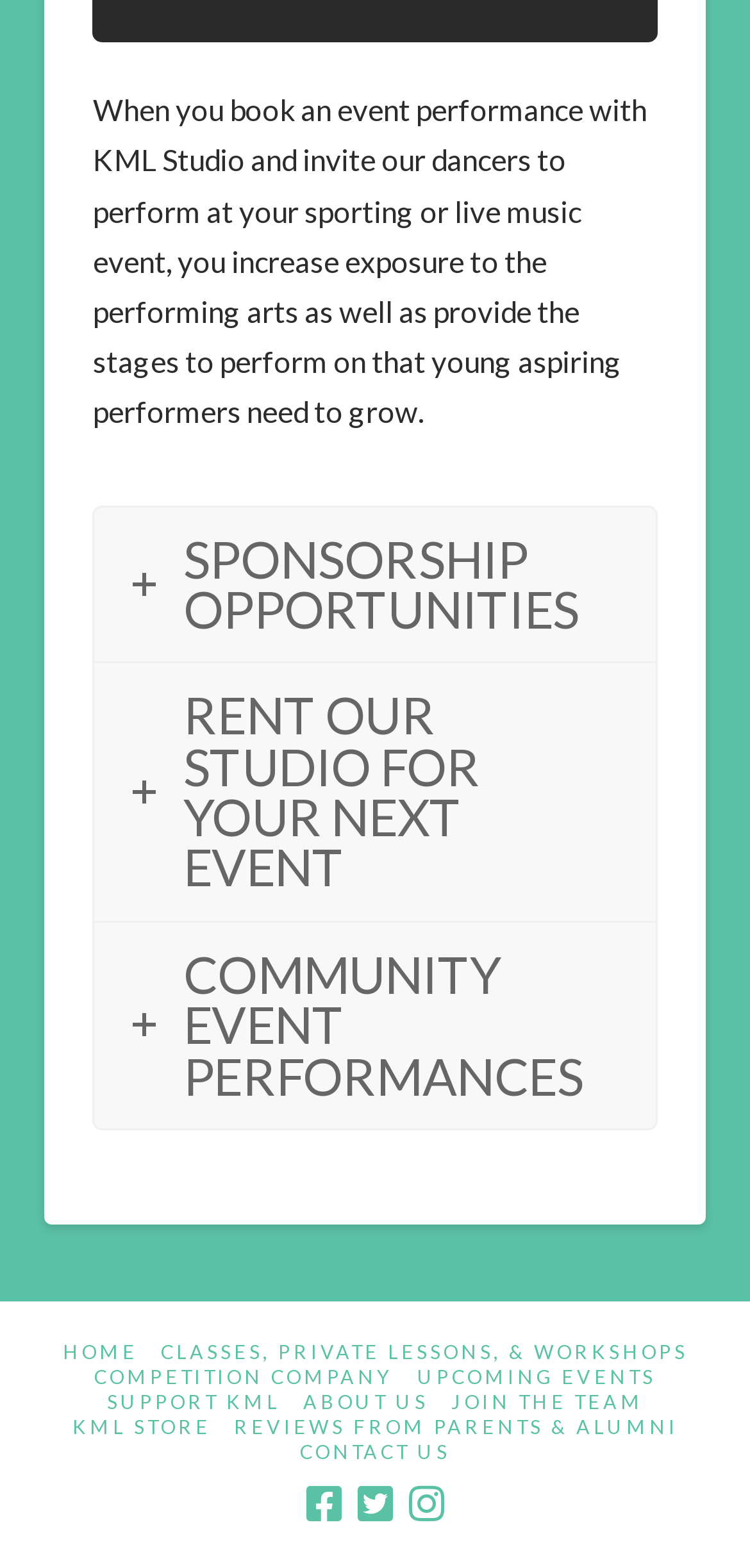Identify the coordinates of the bounding box for the element that must be clicked to accomplish the instruction: "Rent the studio for an event".

[0.127, 0.423, 0.873, 0.587]